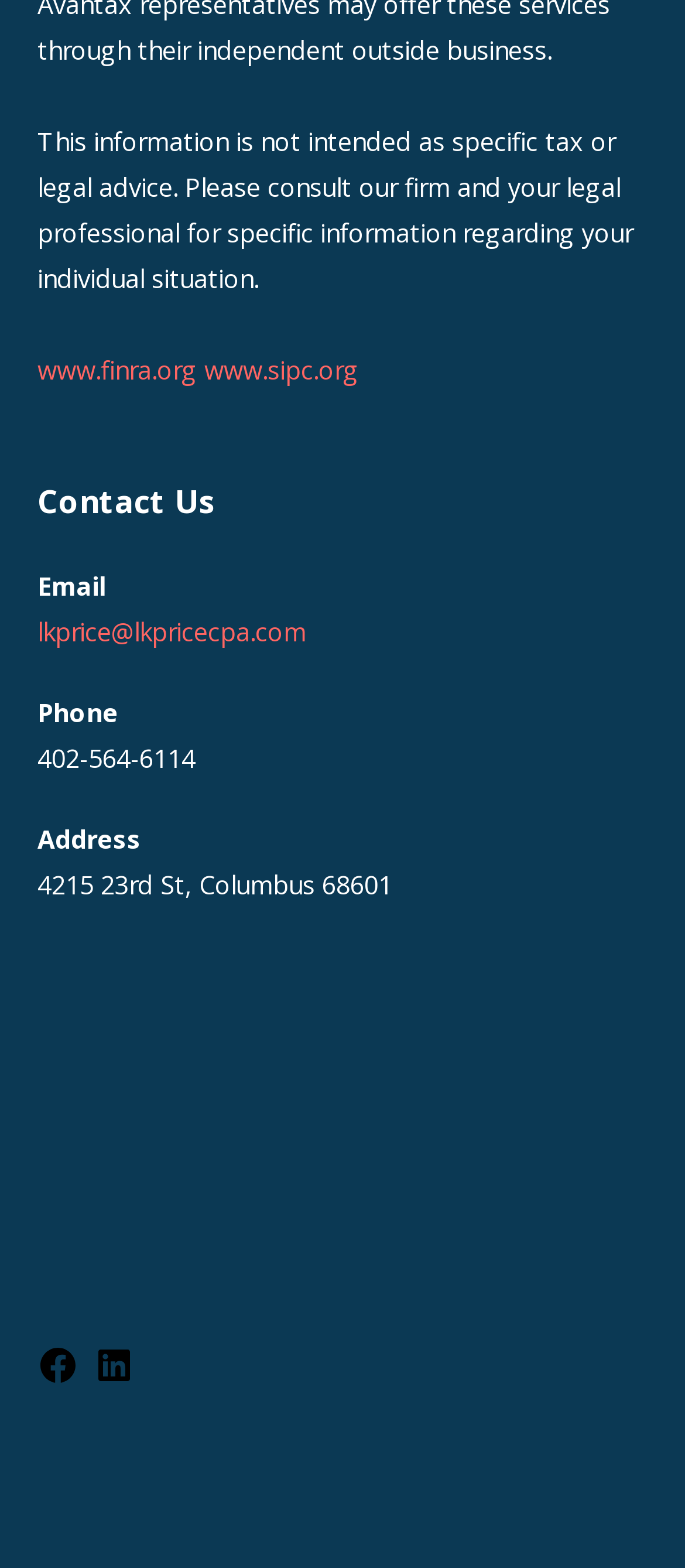Identify the bounding box of the UI component described as: "LinkedIn".

[0.135, 0.867, 0.196, 0.888]